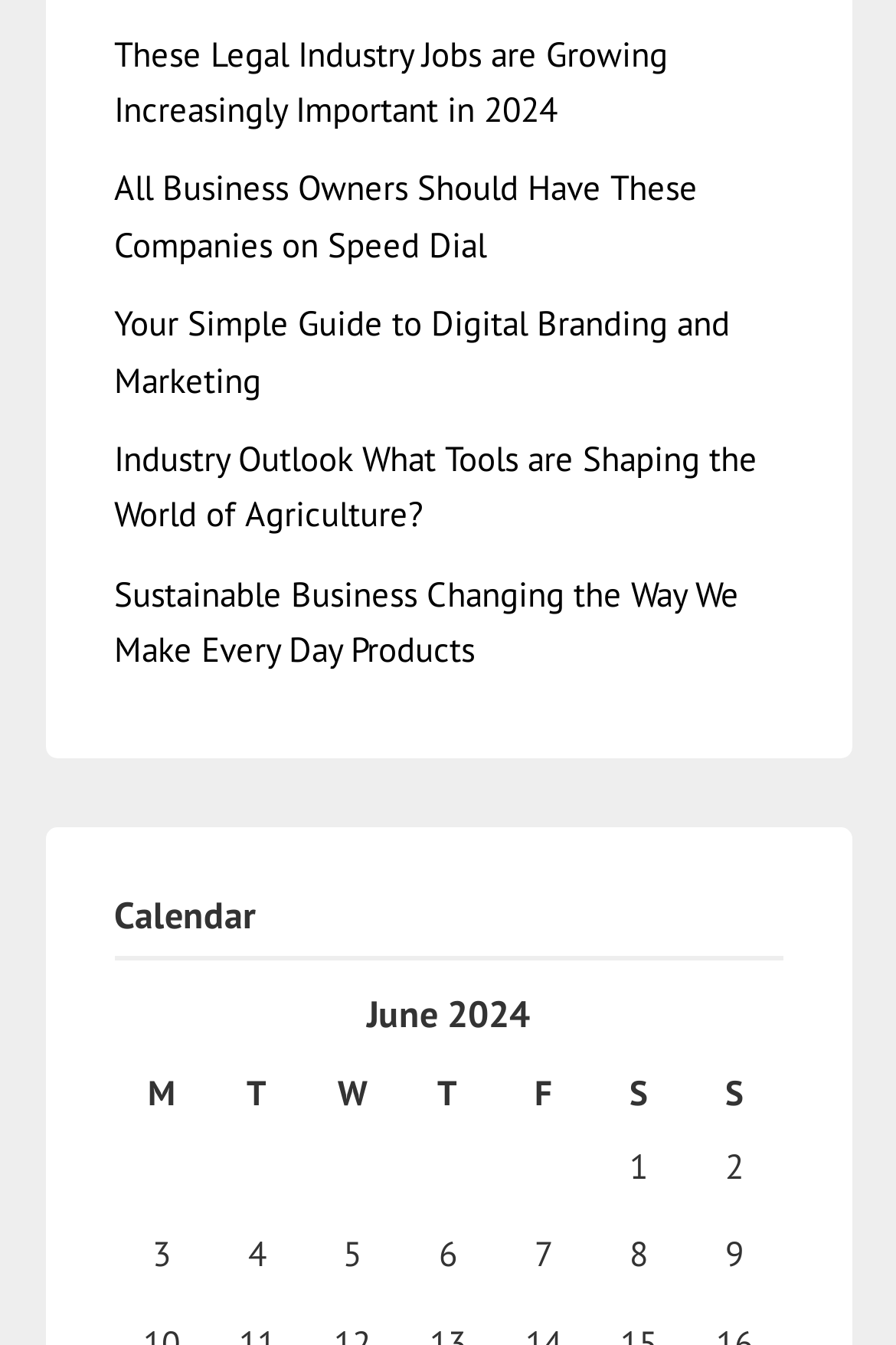Please provide a one-word or phrase answer to the question: 
What is the value in the last grid cell of the calendar table?

9